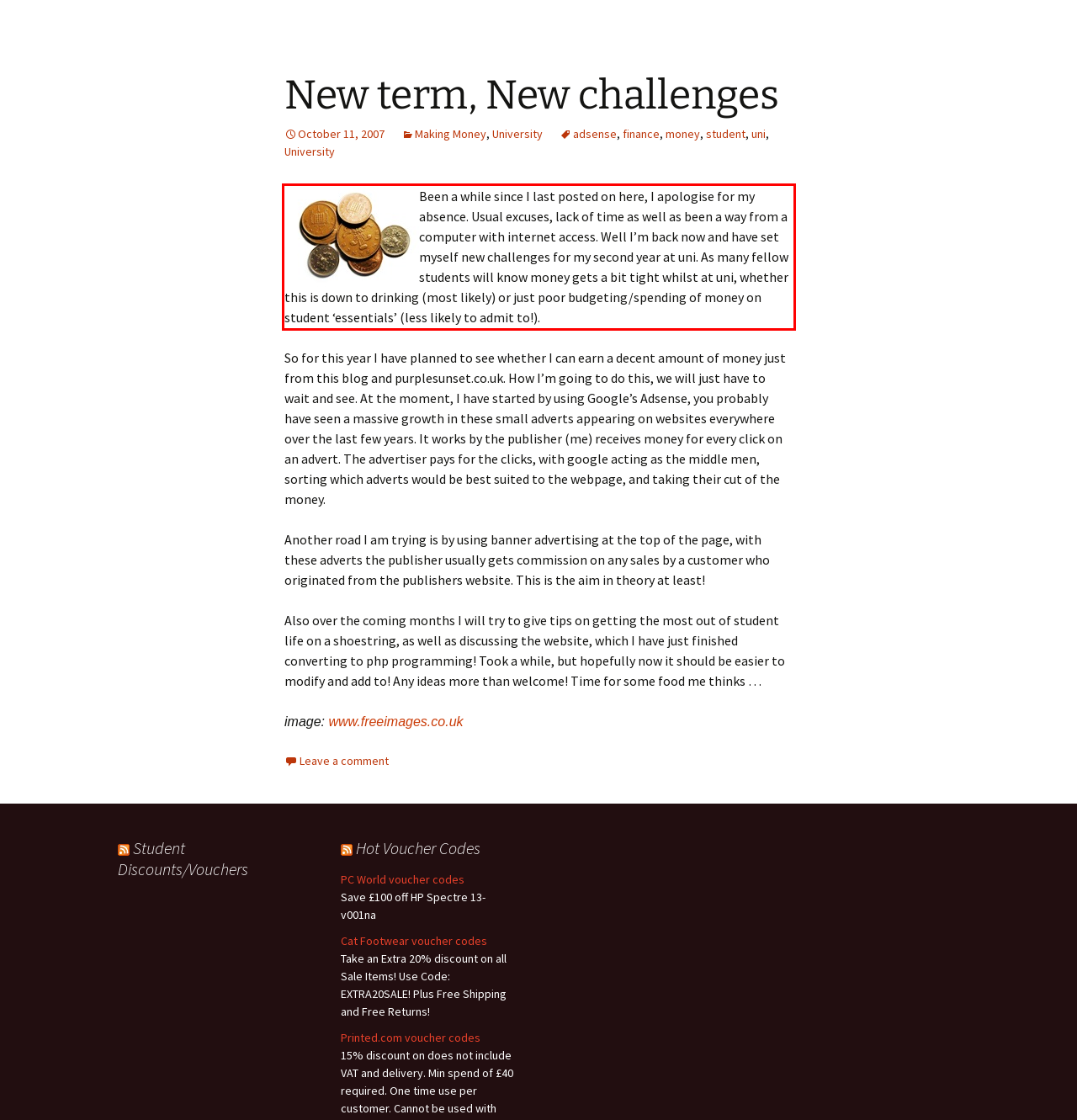Please extract the text content within the red bounding box on the webpage screenshot using OCR.

Been a while since I last posted on here, I apologise for my absence. Usual excuses, lack of time as well as been a way from a computer with internet access. Well I’m back now and have set myself new challenges for my second year at uni. As many fellow students will know money gets a bit tight whilst at uni, whether this is down to drinking (most likely) or just poor budgeting/spending of money on student ‘essentials’ (less likely to admit to!).